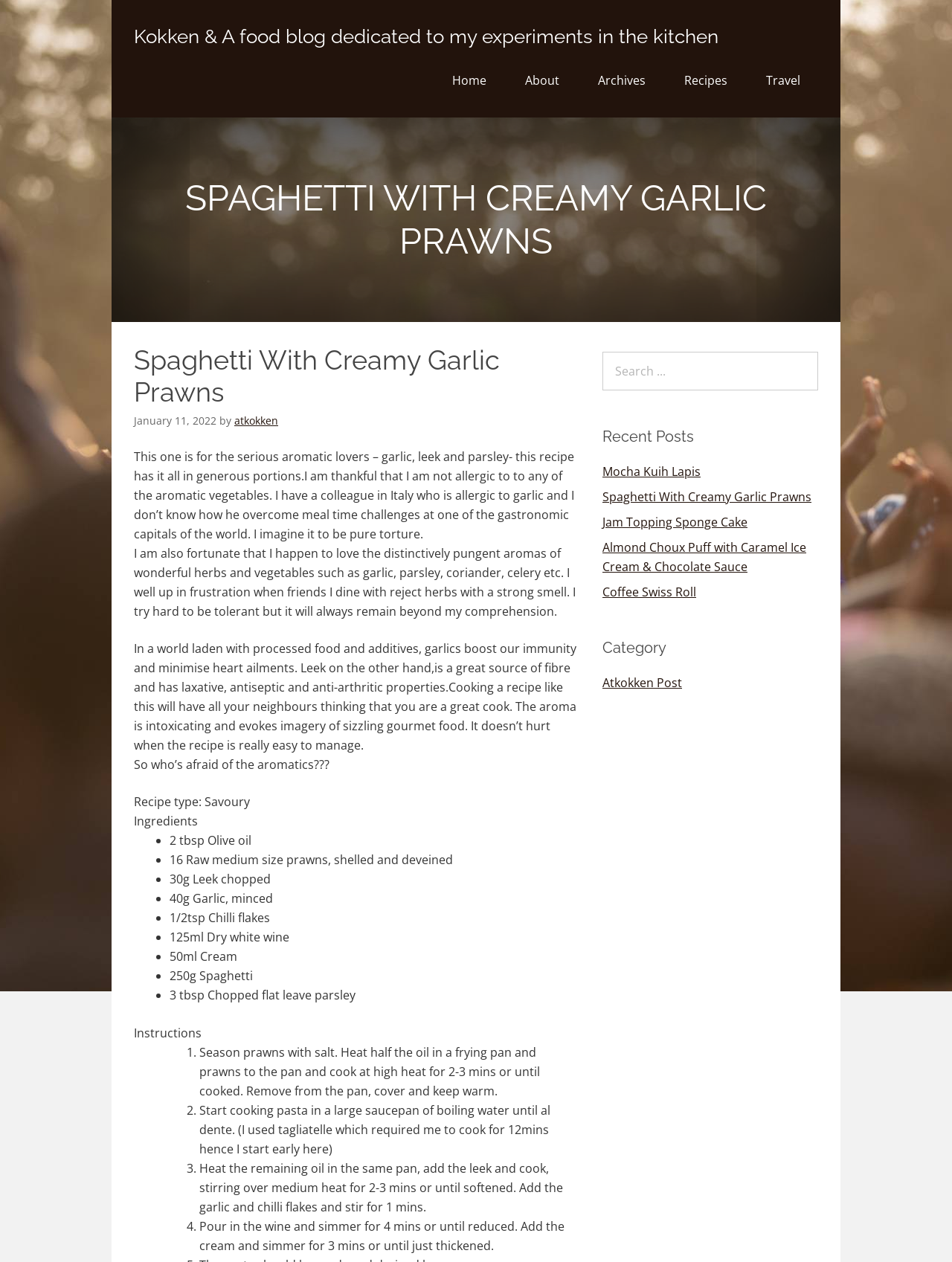Please provide the bounding box coordinates for the element that needs to be clicked to perform the following instruction: "View the 'Recent Posts'". The coordinates should be given as four float numbers between 0 and 1, i.e., [left, top, right, bottom].

[0.633, 0.339, 0.859, 0.353]